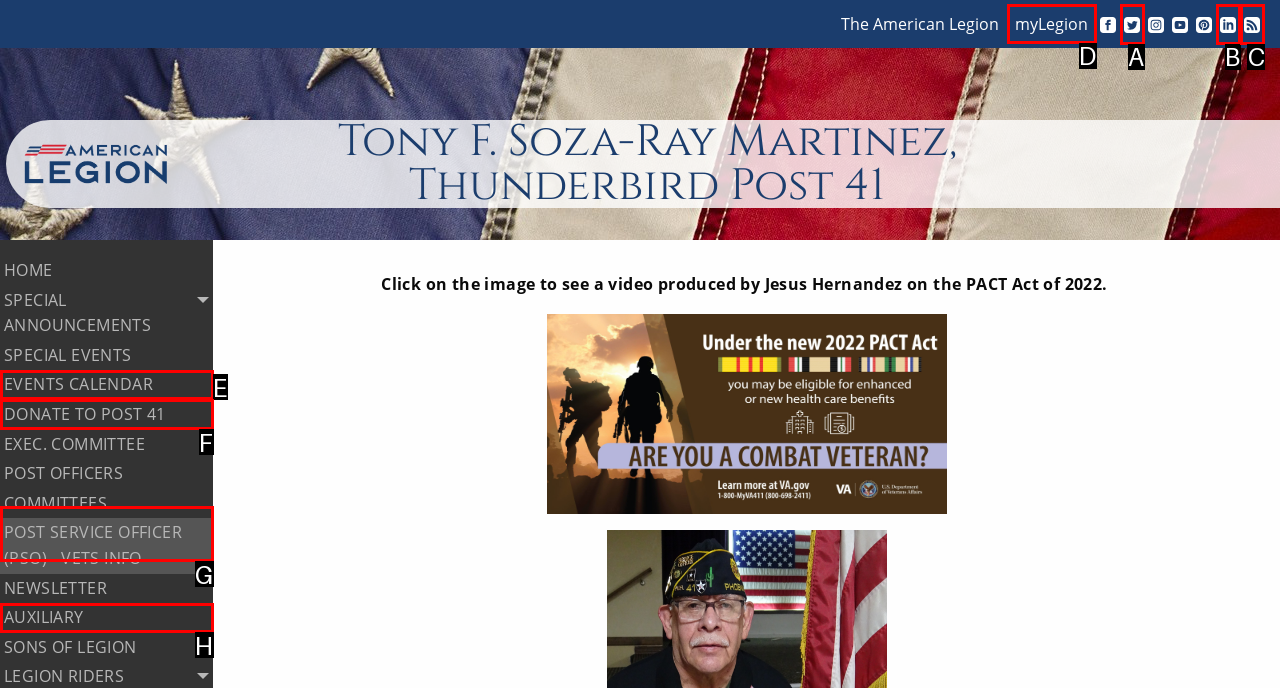Look at the highlighted elements in the screenshot and tell me which letter corresponds to the task: View the American Legion News.

C